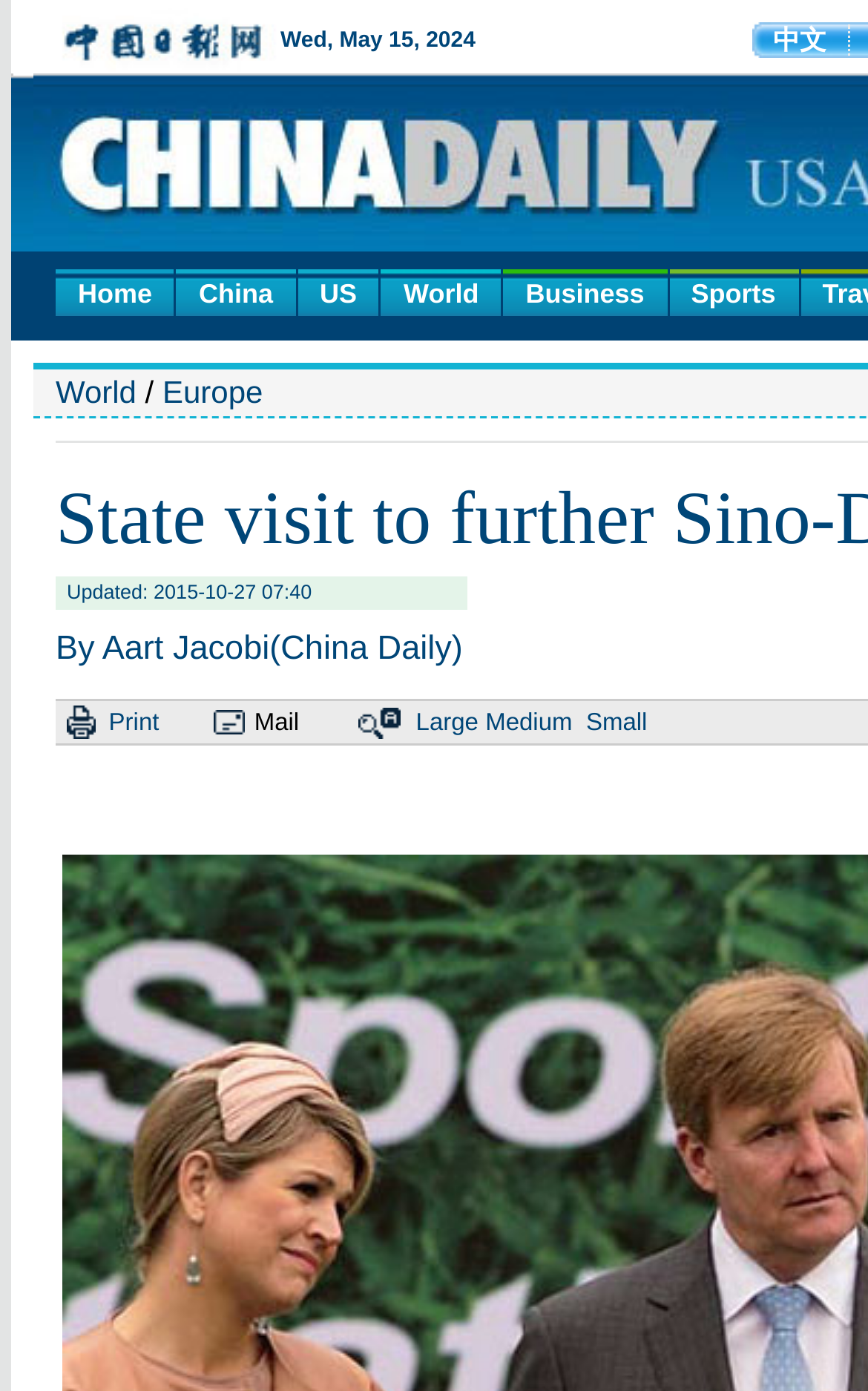Generate a comprehensive description of the webpage.

The webpage appears to be a news article page, with a focus on international relations. At the top, there is a navigation menu with links to different sections, including "Home", "China", "US", "World", "Business", and "Sports". 

Below the navigation menu, there is a secondary menu with links to "World" and "Europe", indicating that the current article is categorized under the "Europe" section.

The main content of the page is an article with an update timestamp of "2015-10-27 07:40". The article has a print option, which is located to the right of the timestamp, along with other sharing options such as "Mail" and font size adjustment links.

There are several images on the page, including a small icon next to the "Print" option and another icon next to the "Mail" option. Additionally, there are three font size adjustment icons, allowing users to switch between "Large", "Medium", and "Small" font sizes.

The meta description mentions the Netherlands, but it is not clear how this relates to the content of the article.